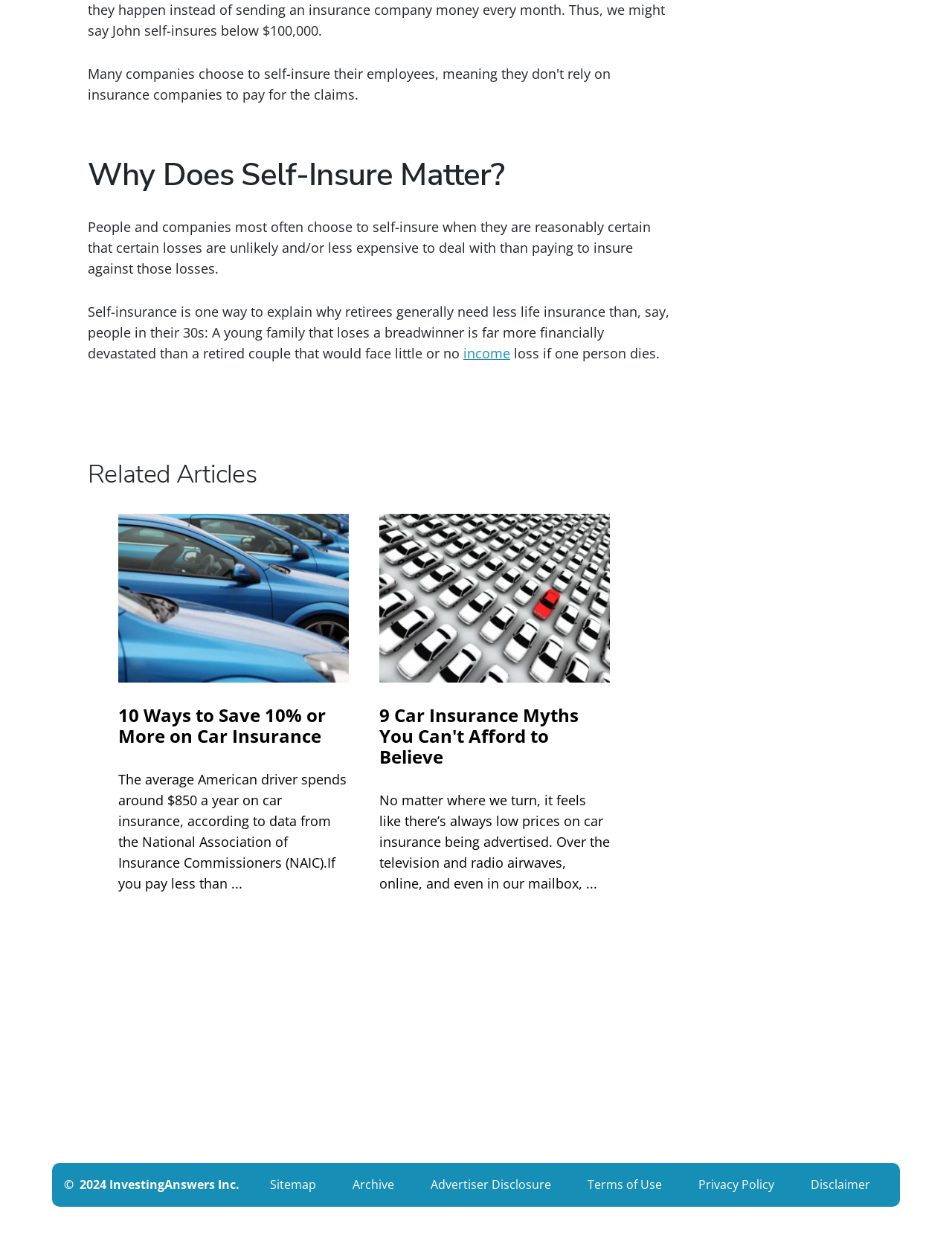How many links are present at the bottom of the webpage?
Please use the image to provide a one-word or short phrase answer.

6